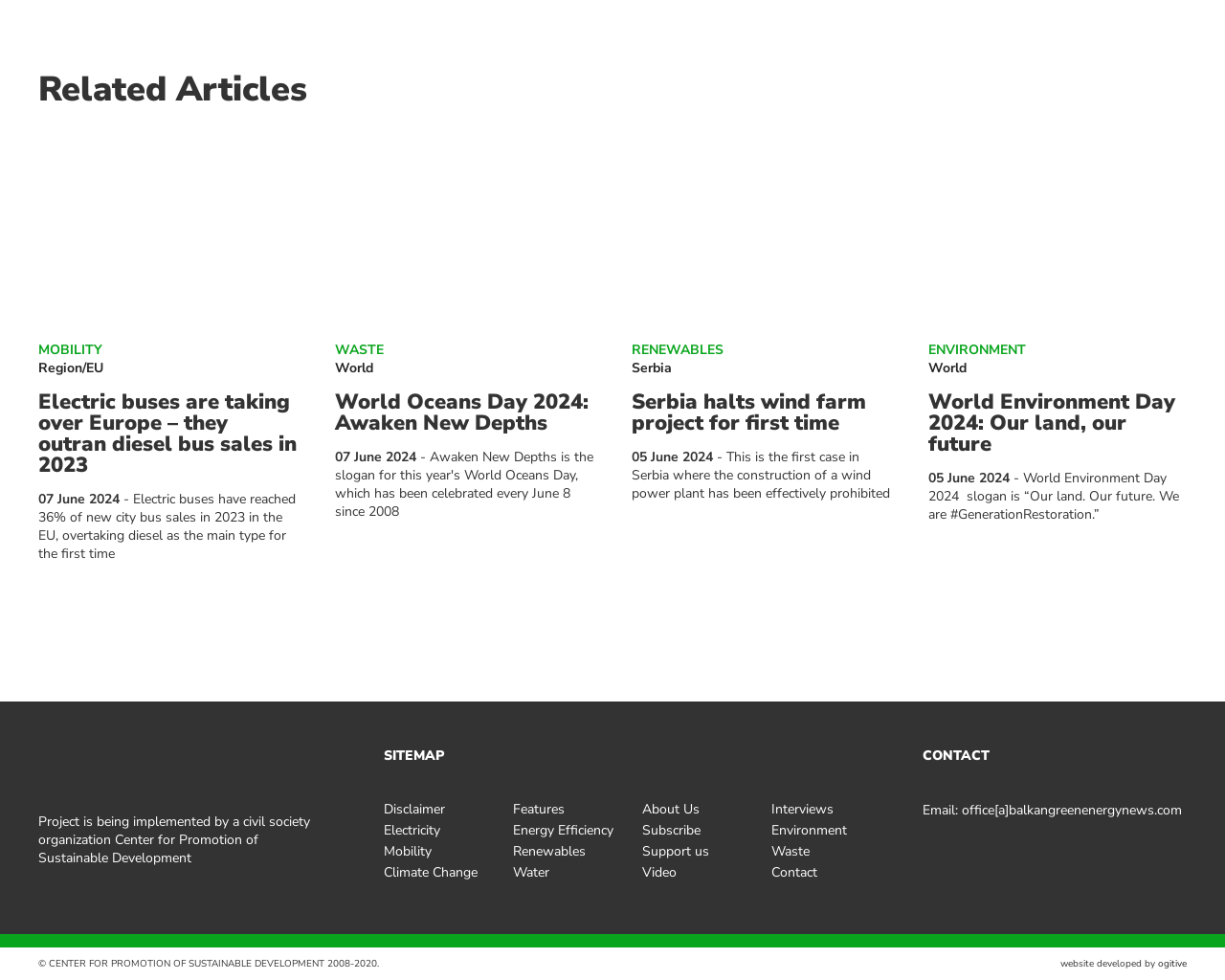Identify the bounding box for the described UI element: "parent_node: EMAIL * aria-describedby="email-notes" name="email"".

None